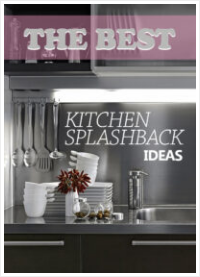Please reply with a single word or brief phrase to the question: 
What is the emphasis of the image?

Cleanliness and design